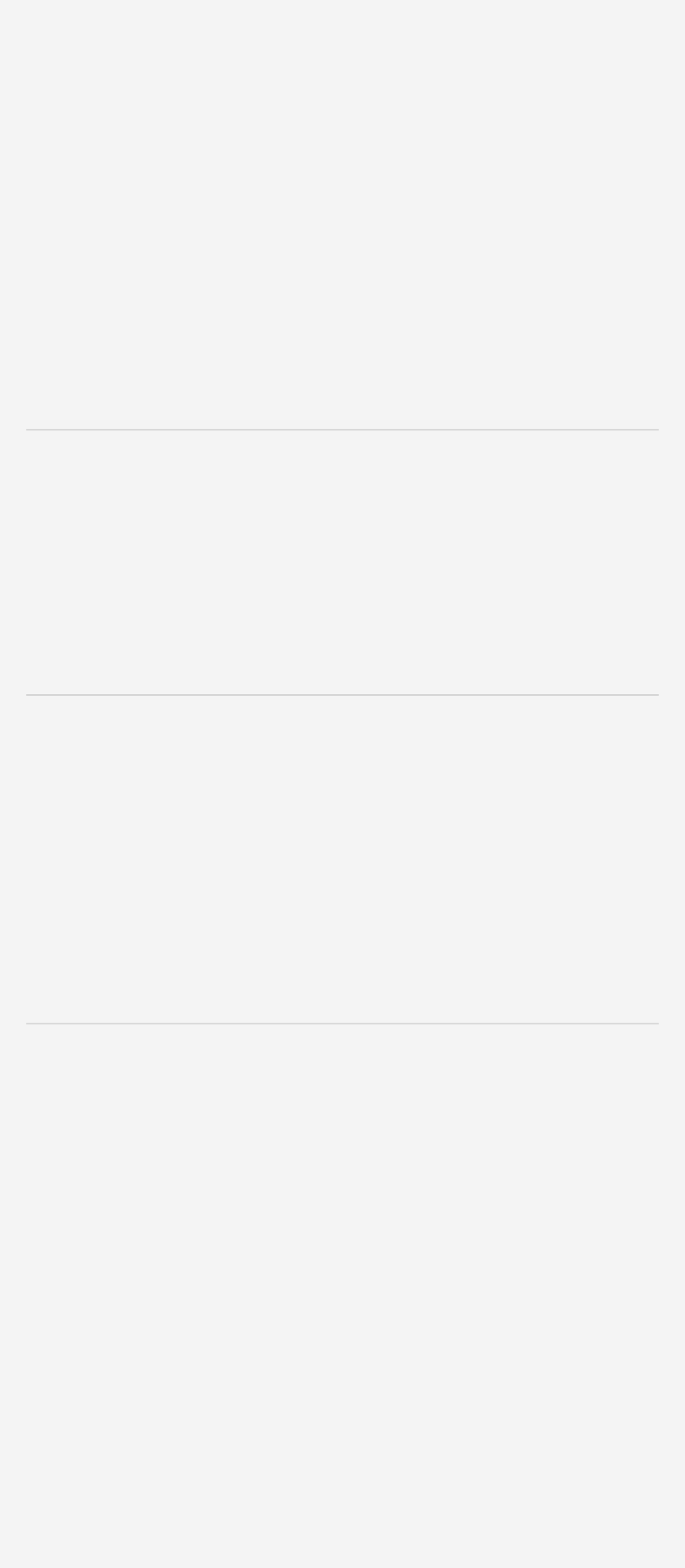Given the description Terms and Conditions, predict the bounding box coordinates of the UI element. Ensure the coordinates are in the format (top-left x, top-left y, bottom-right x, bottom-right y) and all values are between 0 and 1.

[0.038, 0.567, 0.962, 0.607]